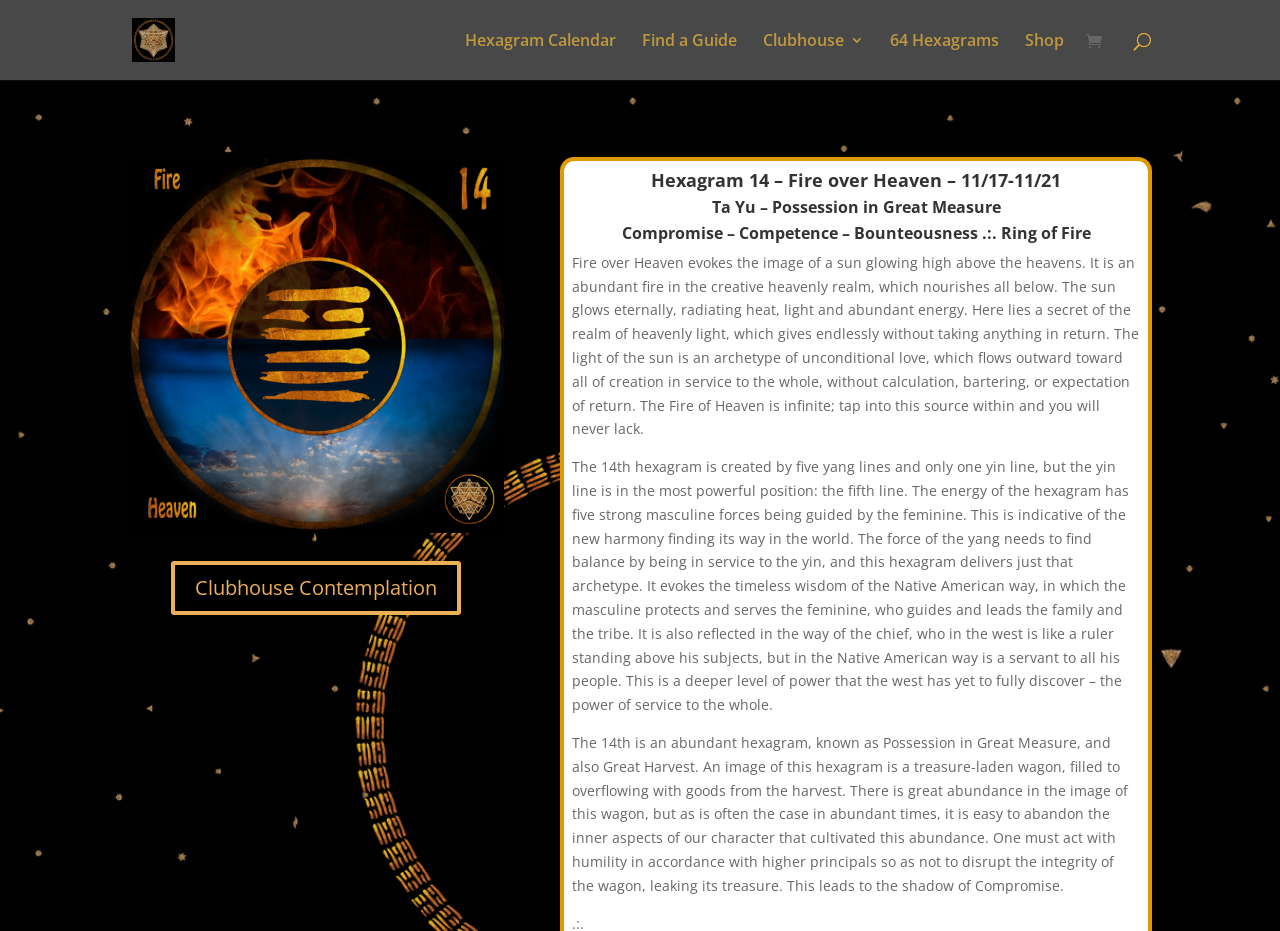Provide the bounding box coordinates of the HTML element described as: "alt="Keys of the iChing"". The bounding box coordinates should be four float numbers between 0 and 1, i.e., [left, top, right, bottom].

[0.103, 0.031, 0.143, 0.051]